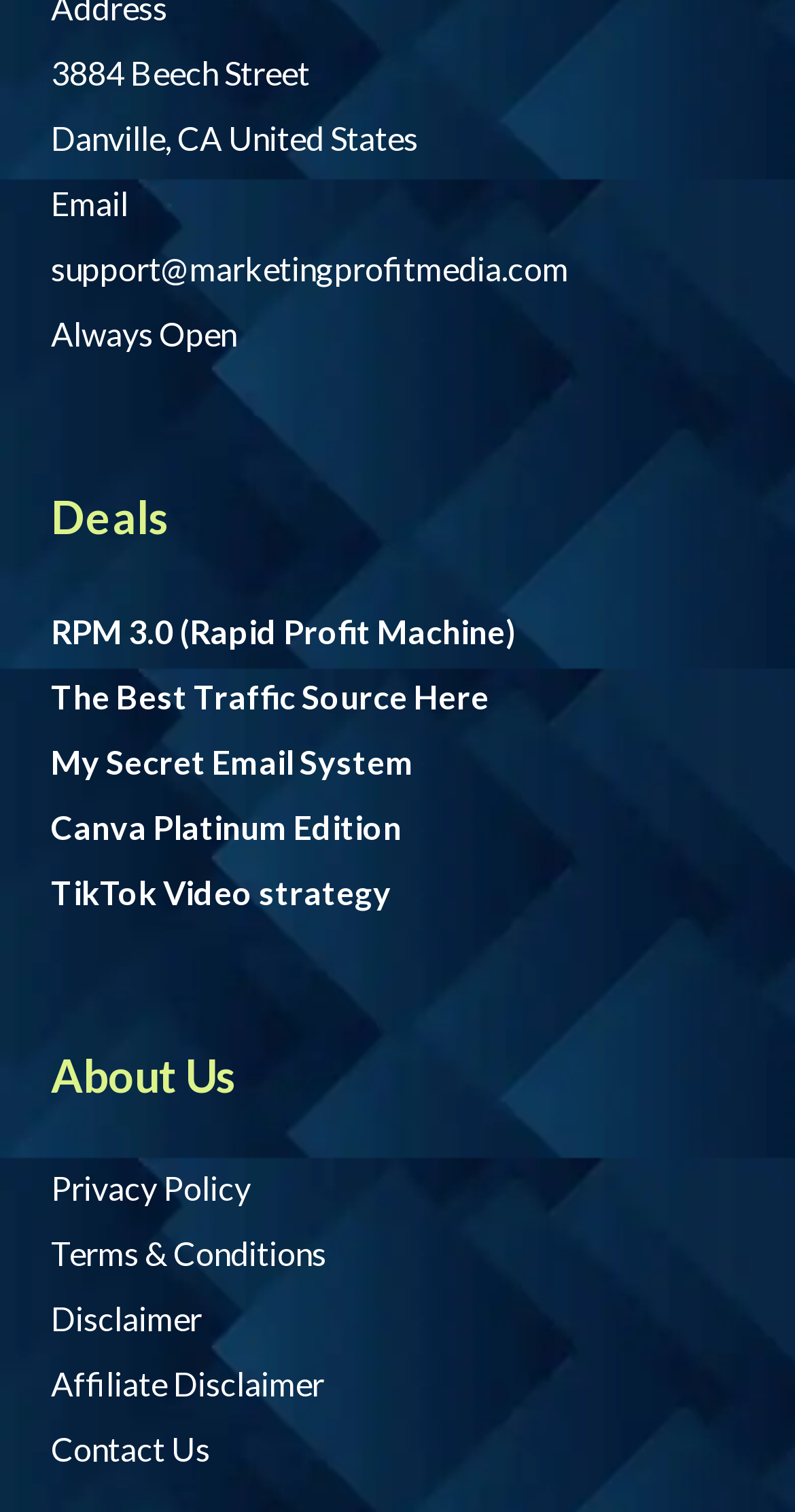Locate the bounding box coordinates of the element that should be clicked to fulfill the instruction: "Learn about the company".

[0.064, 0.694, 0.936, 0.73]